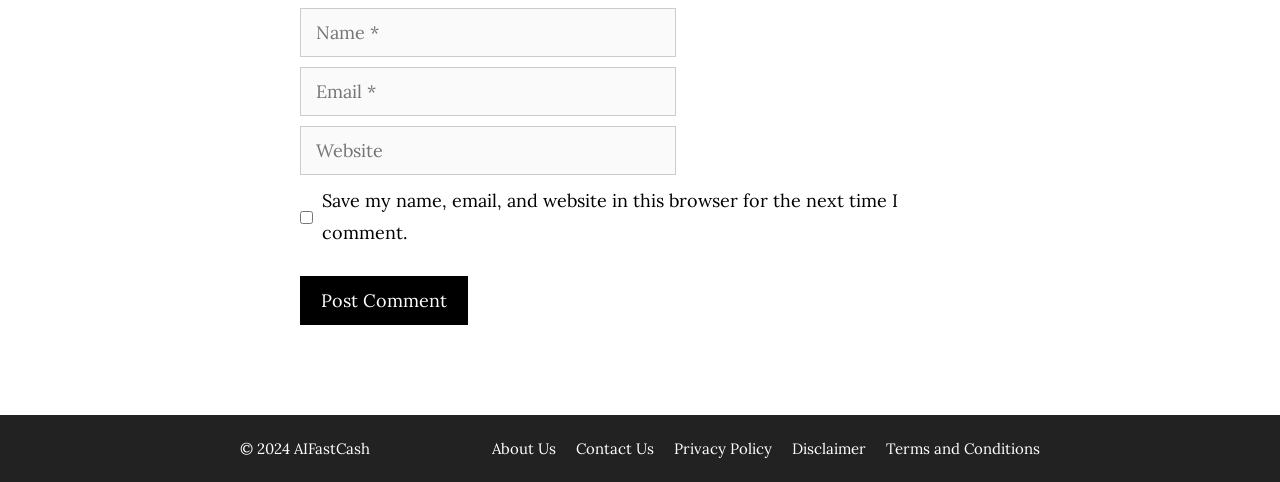Examine the screenshot and answer the question in as much detail as possible: What is the button used for?

The button is located below the checkbox and is labeled 'Post Comment'. This suggests that its purpose is to submit the user's comment after filling out the required information.